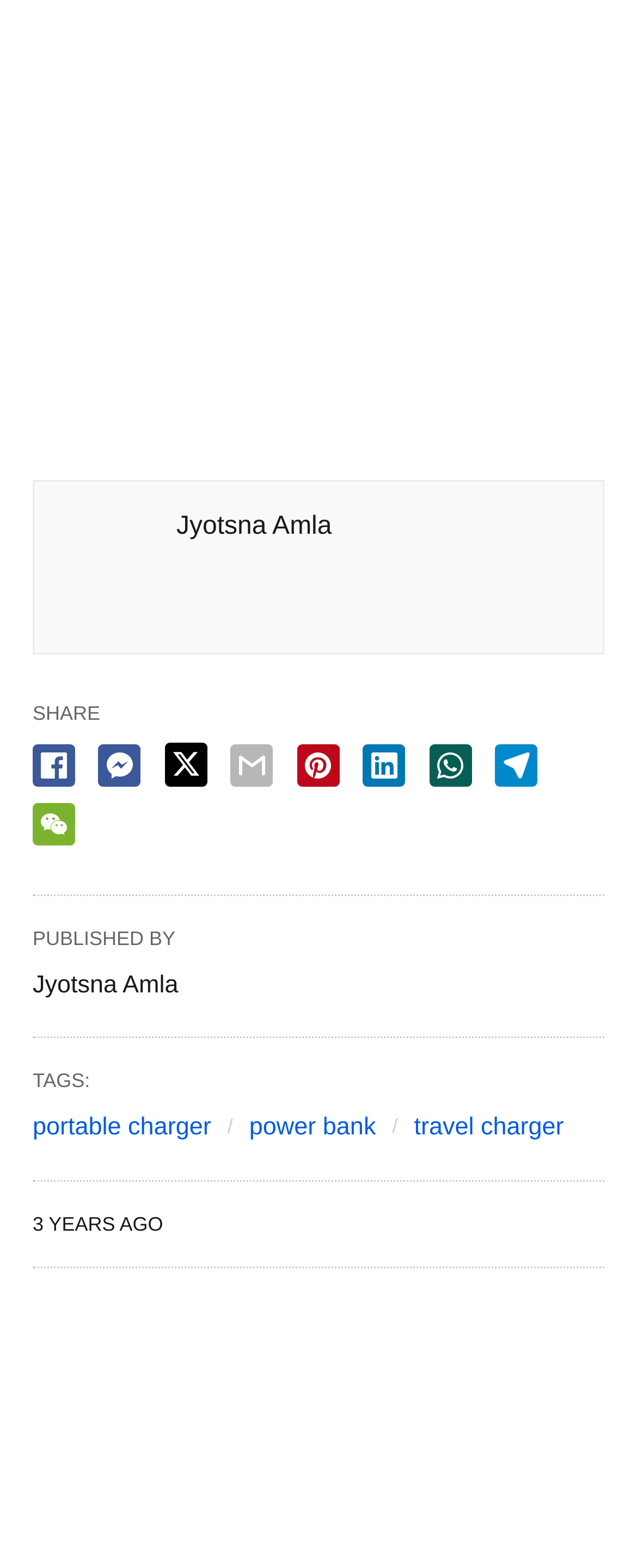Reply to the question with a single word or phrase:
How long ago was the article published?

3 years ago